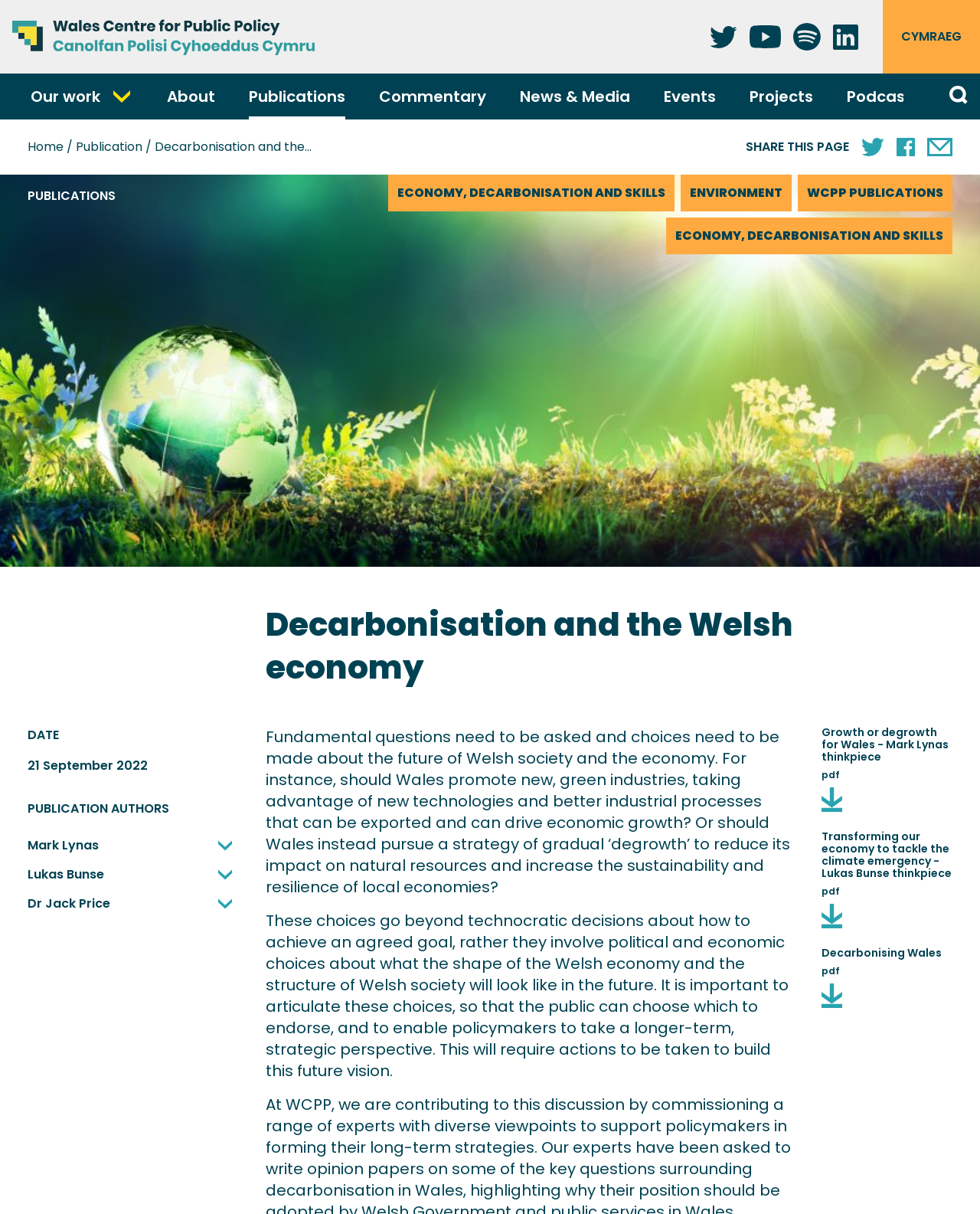Please identify the bounding box coordinates of the clickable region that I should interact with to perform the following instruction: "Explore Economy, Decarbonisation and Skills publications". The coordinates should be expressed as four float numbers between 0 and 1, i.e., [left, top, right, bottom].

[0.396, 0.144, 0.688, 0.174]